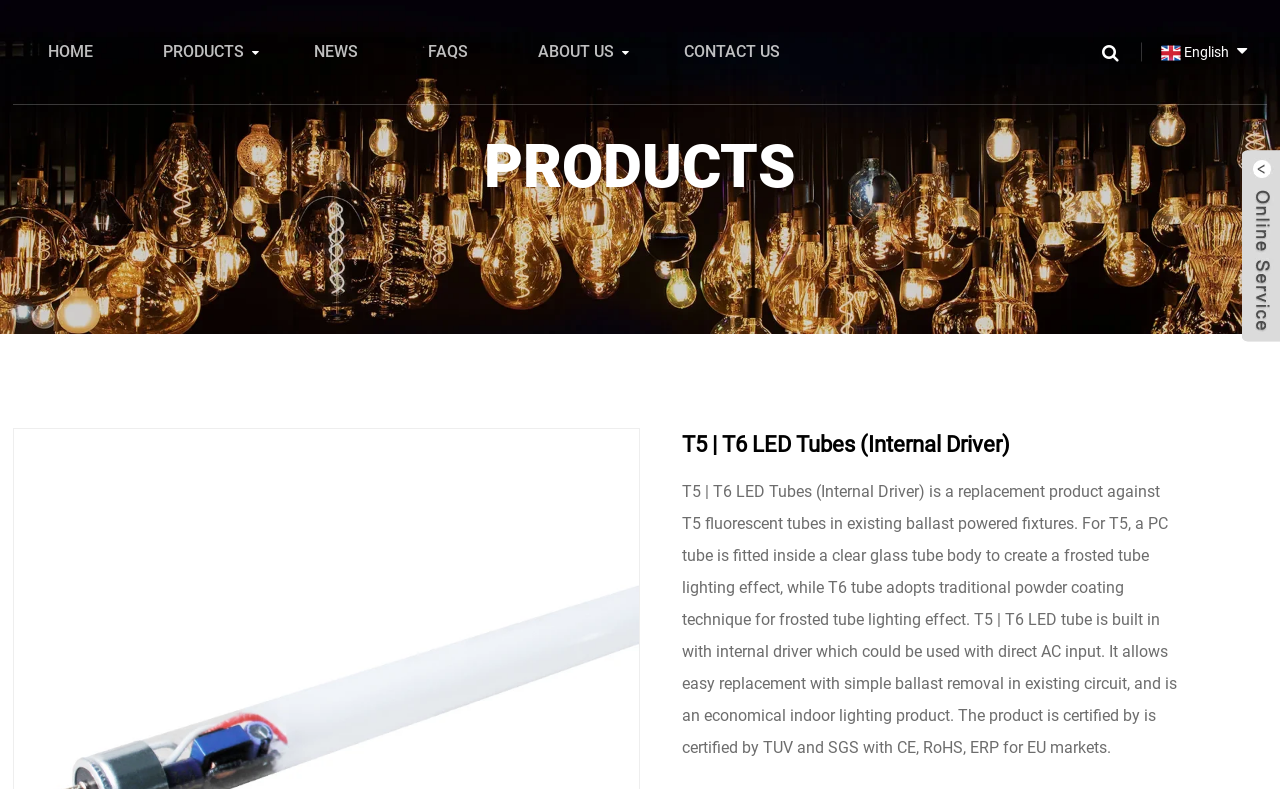What is the material of the tube body?
Your answer should be a single word or phrase derived from the screenshot.

Glass